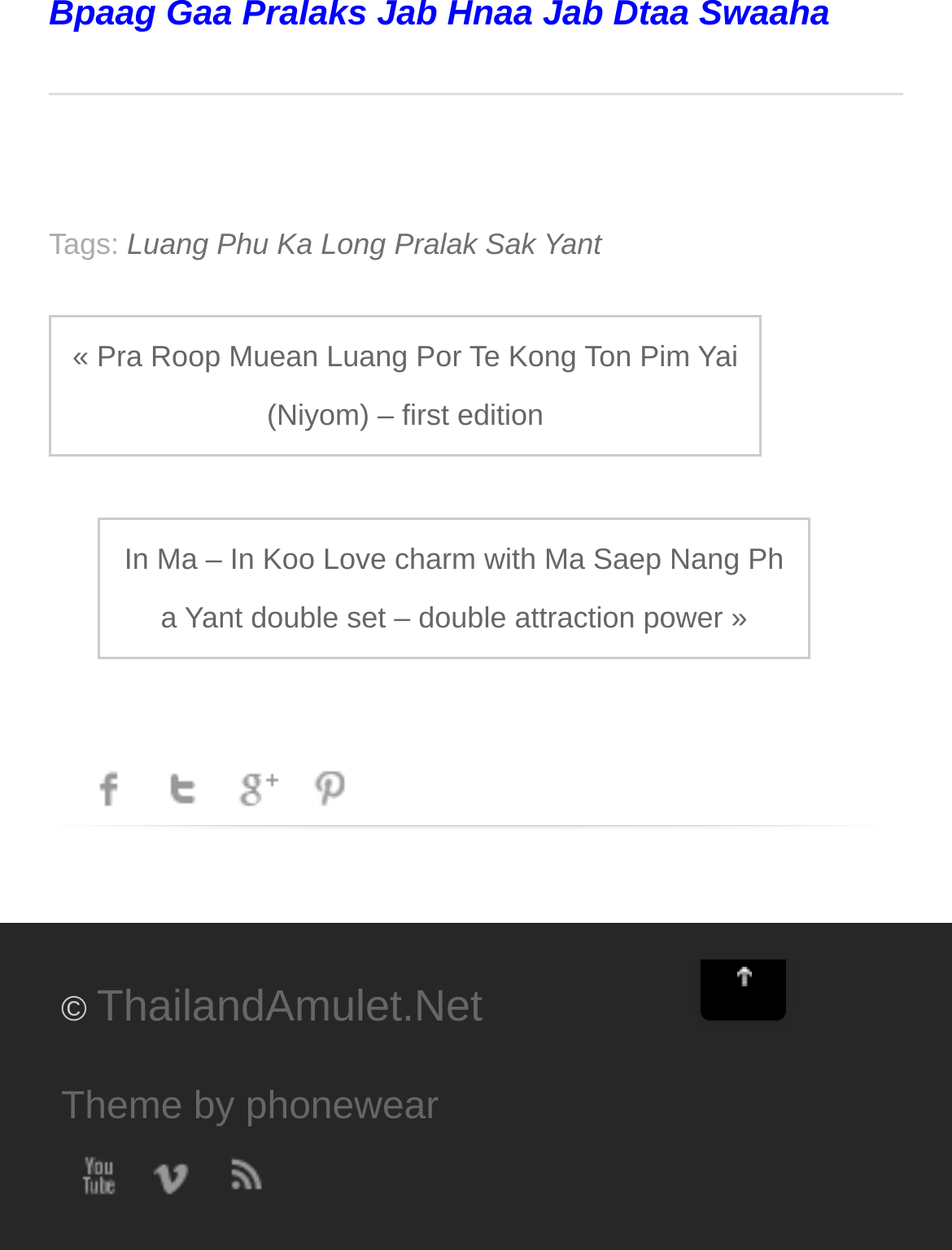Answer the question below with a single word or a brief phrase: 
What is the orientation of the separator at the top of the page?

Horizontal